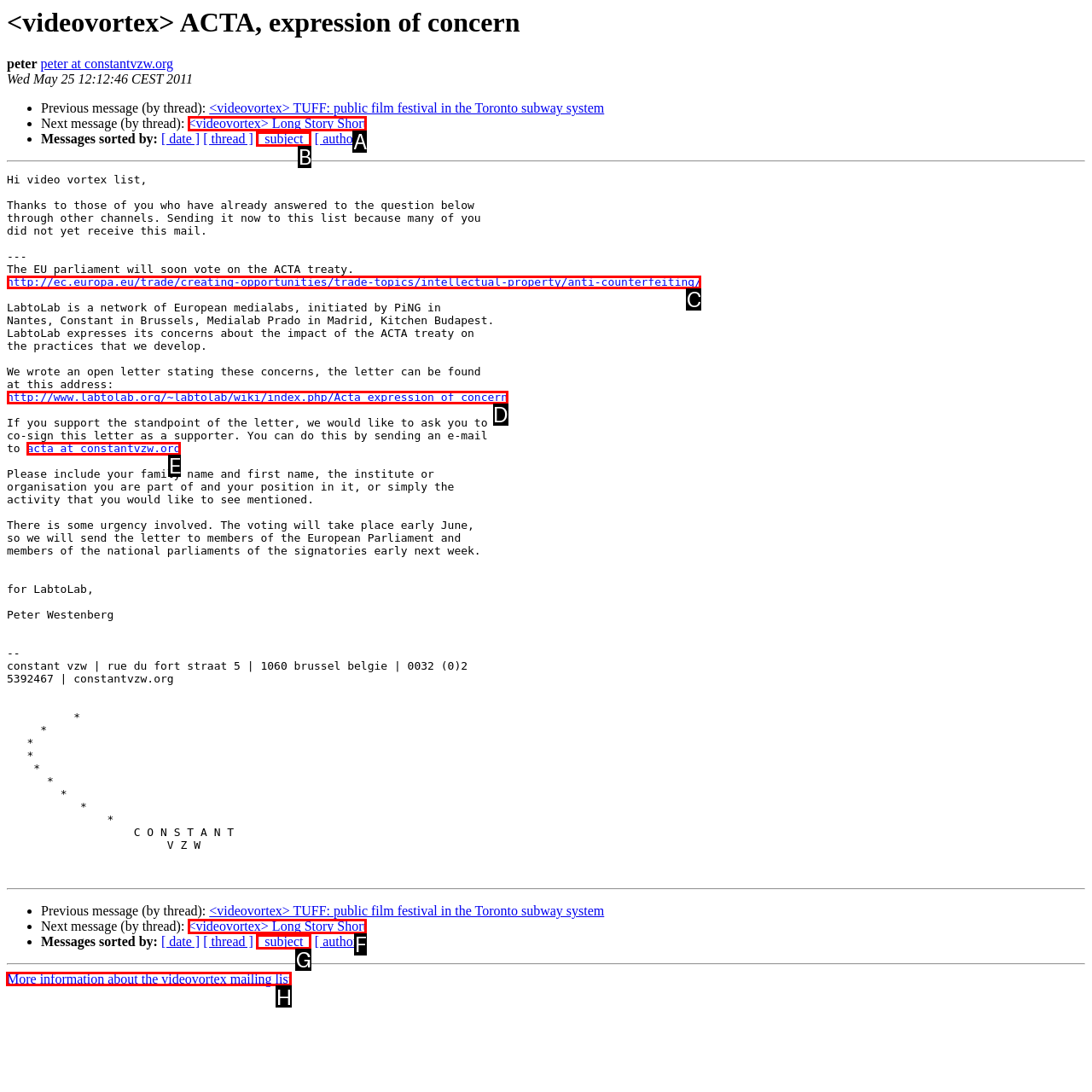Determine the correct UI element to click for this instruction: Get more information about the videovortex mailing list. Respond with the letter of the chosen element.

H